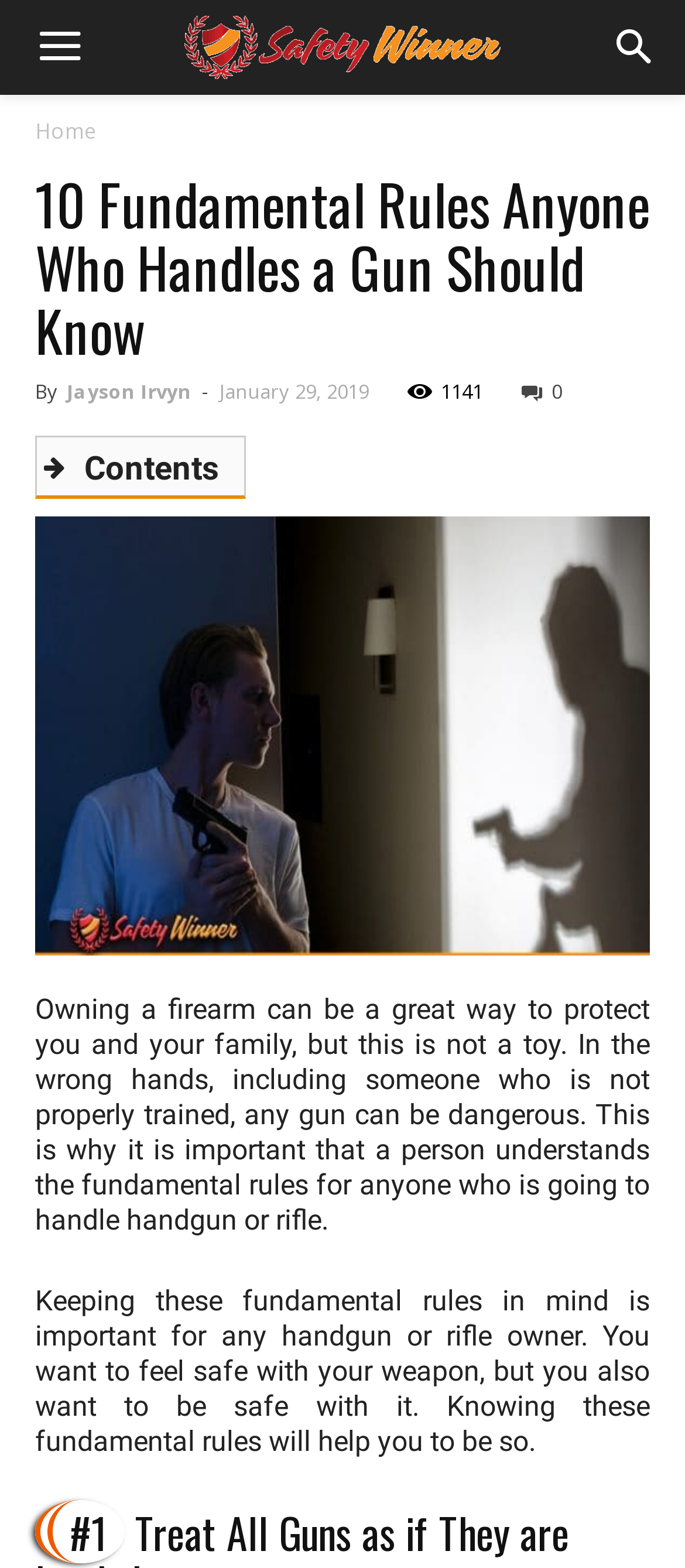How many fundamental rules are listed?
Provide a concise answer using a single word or phrase based on the image.

10